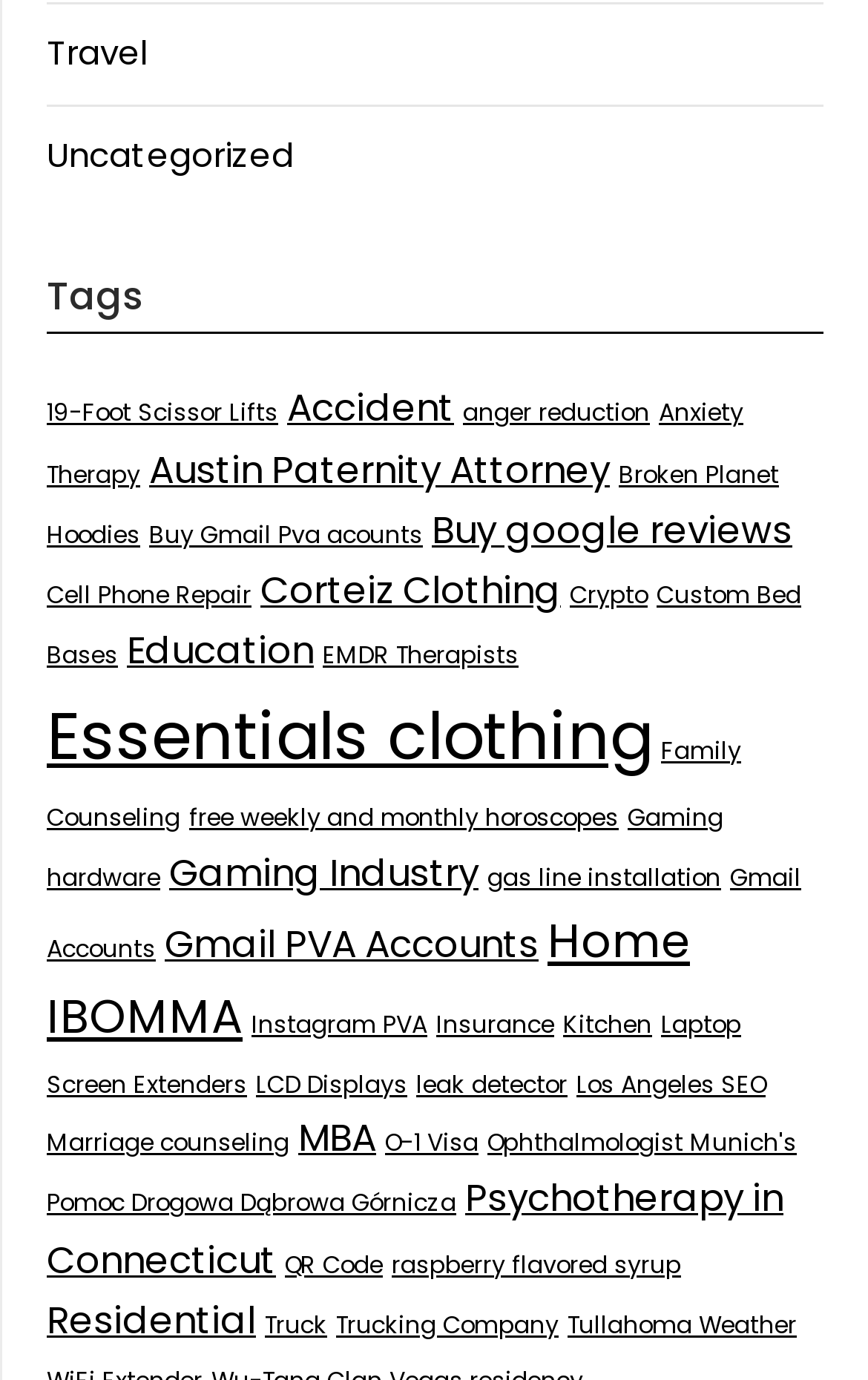Respond to the question below with a single word or phrase:
What is the first tag listed?

19-Foot Scissor Lifts